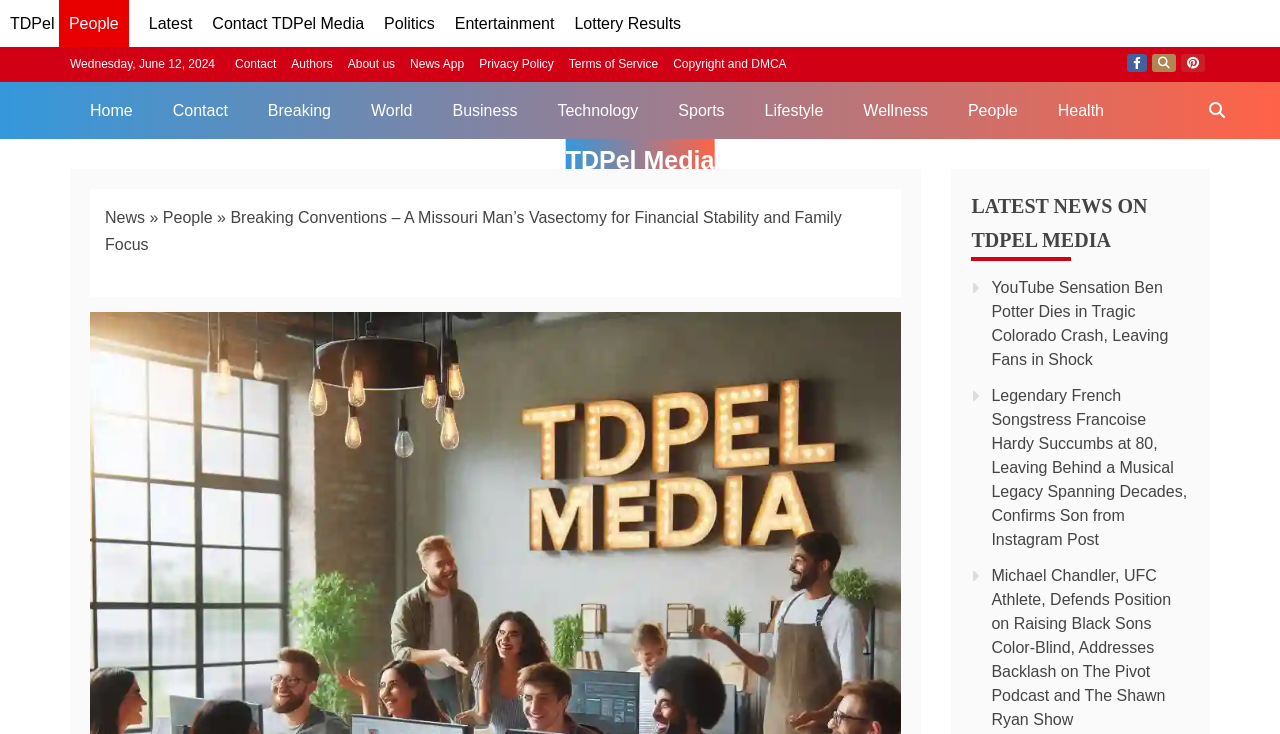Please respond to the question using a single word or phrase:
What is the title of the section below the breadcrumbs navigation?

LATEST NEWS ON TDPEL MEDIA